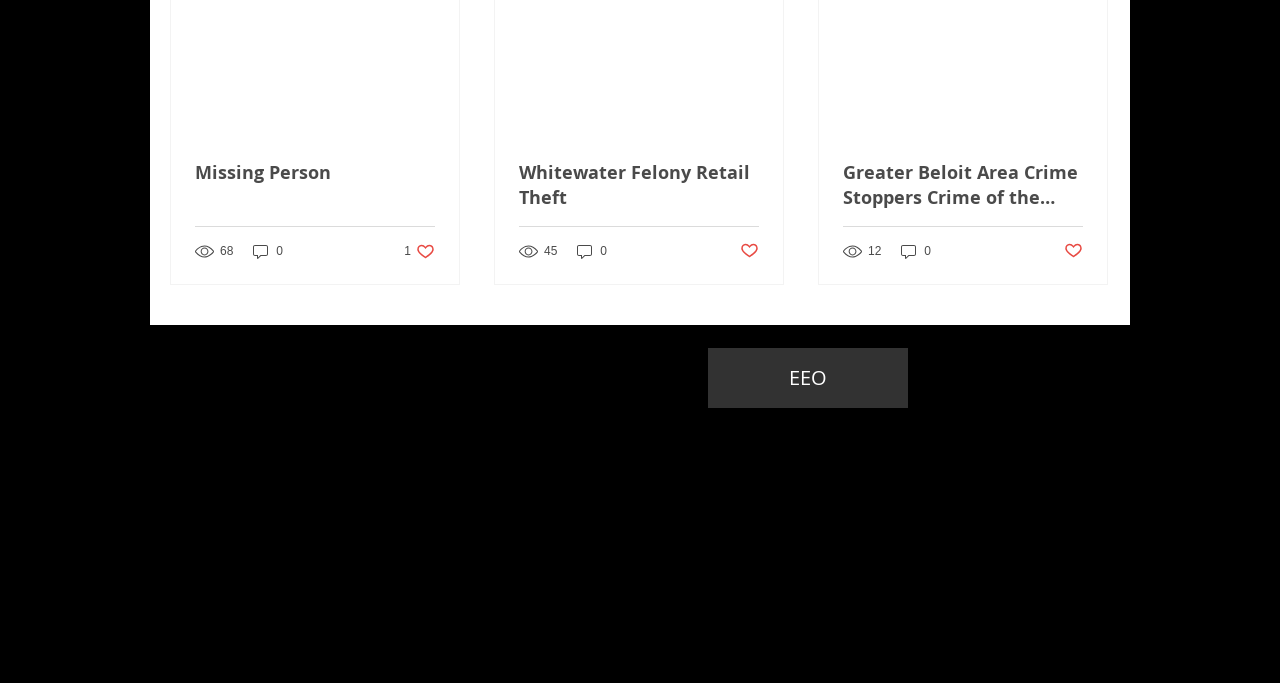How many views does the second post have?
Please use the visual content to give a single word or phrase answer.

45 views